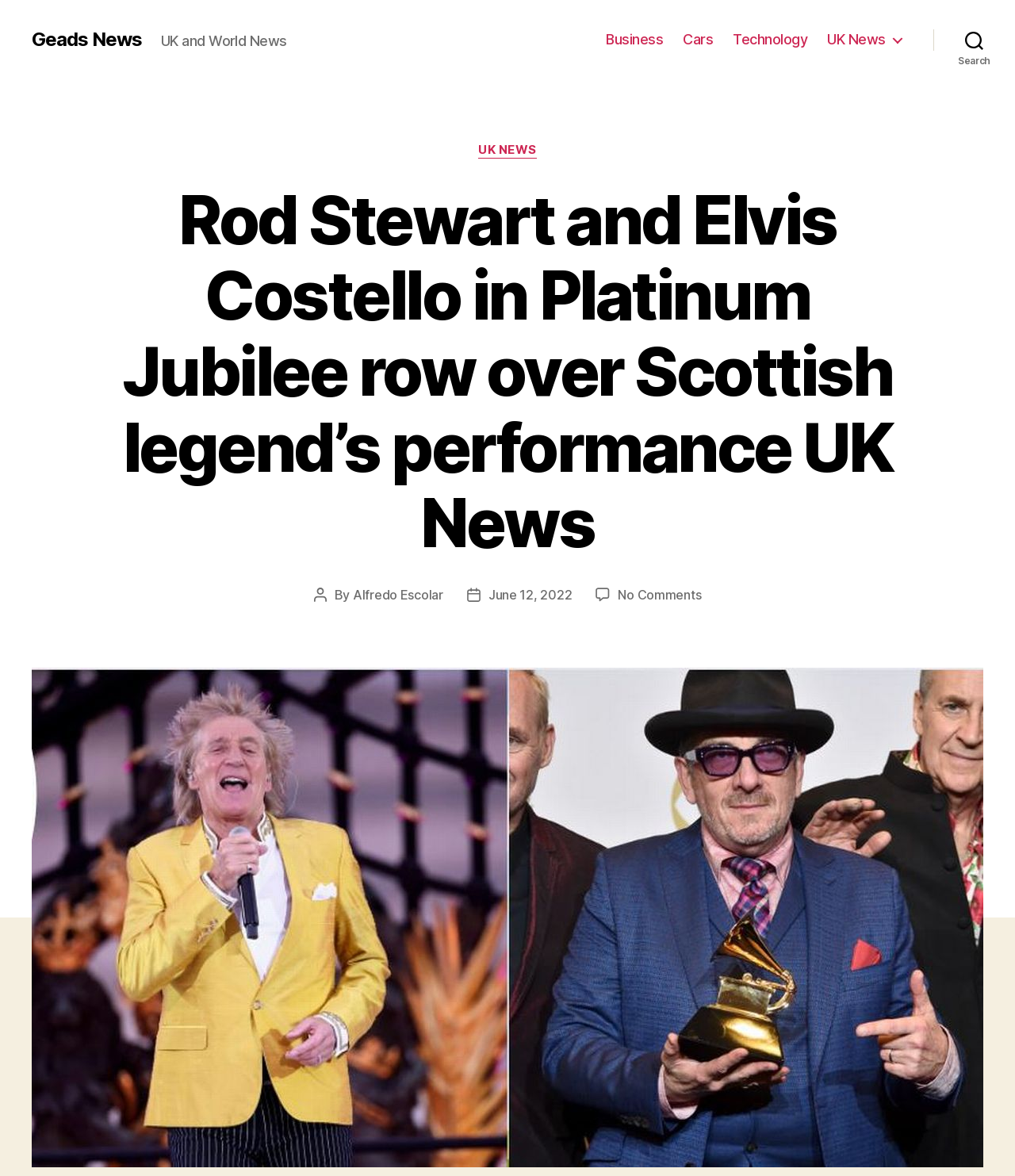When was the article published?
Refer to the screenshot and deliver a thorough answer to the question presented.

In the article section, I found a link with the text 'June 12, 2022' which is preceded by the text 'Post date', indicating that the article was published on June 12, 2022.